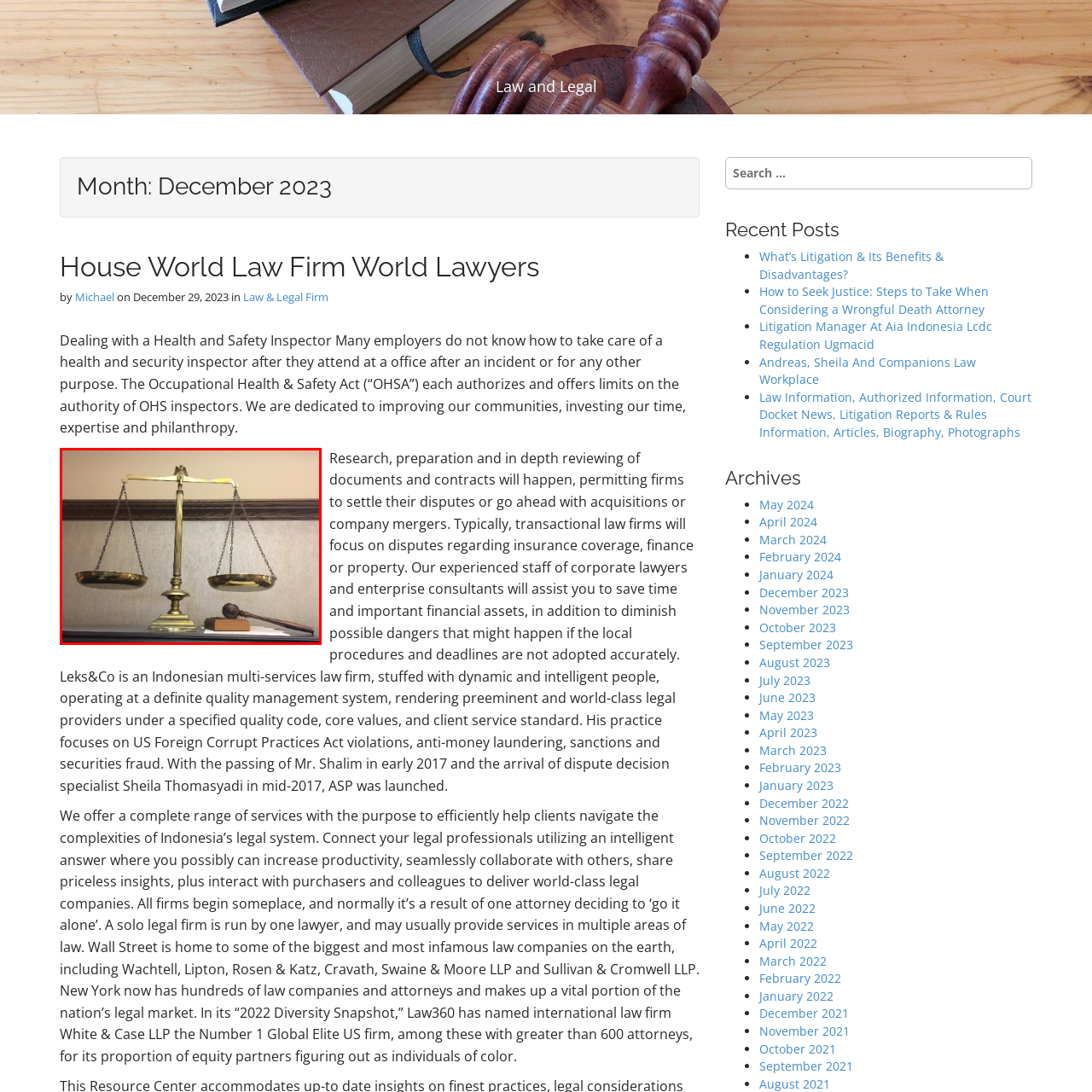Carefully analyze the image within the red boundary and describe it extensively.

The image showcases a traditional brass balance scale, symbolizing justice and fairness, prominently displayed against a beige backdrop. The scale features two shallow, circular pans suspended from chains, connected to a central upright post adorned with a decorative finial. To the right of the scale is a wooden gavel, a common tool used by judges, further reinforcing the legal theme. This imagery evokes the principles of law and legal proceedings, embodying the ideals of equality and impartial judgment prevalent in judicial systems.